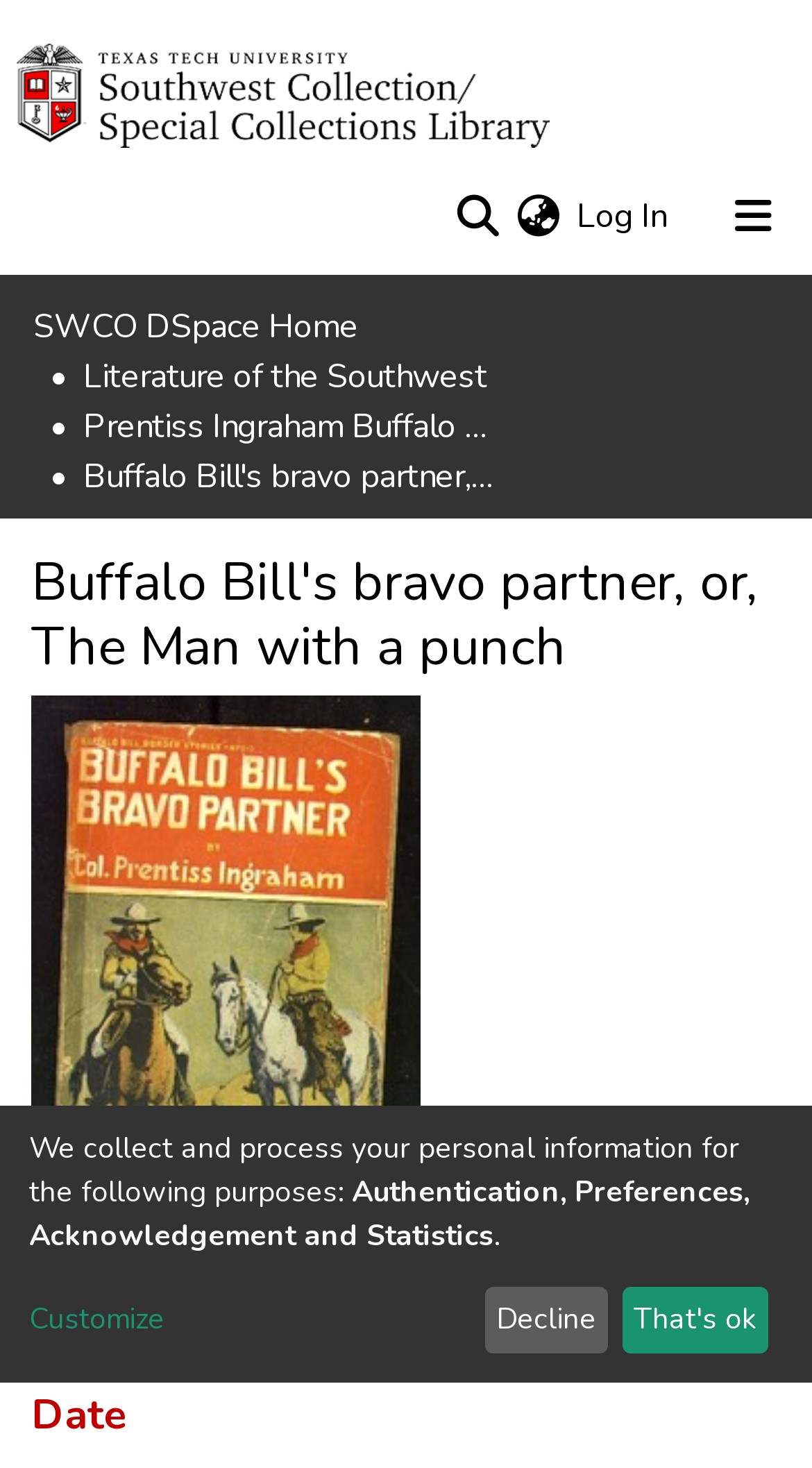Please locate the bounding box coordinates of the element that should be clicked to achieve the given instruction: "Search for a book".

[0.544, 0.119, 0.621, 0.173]